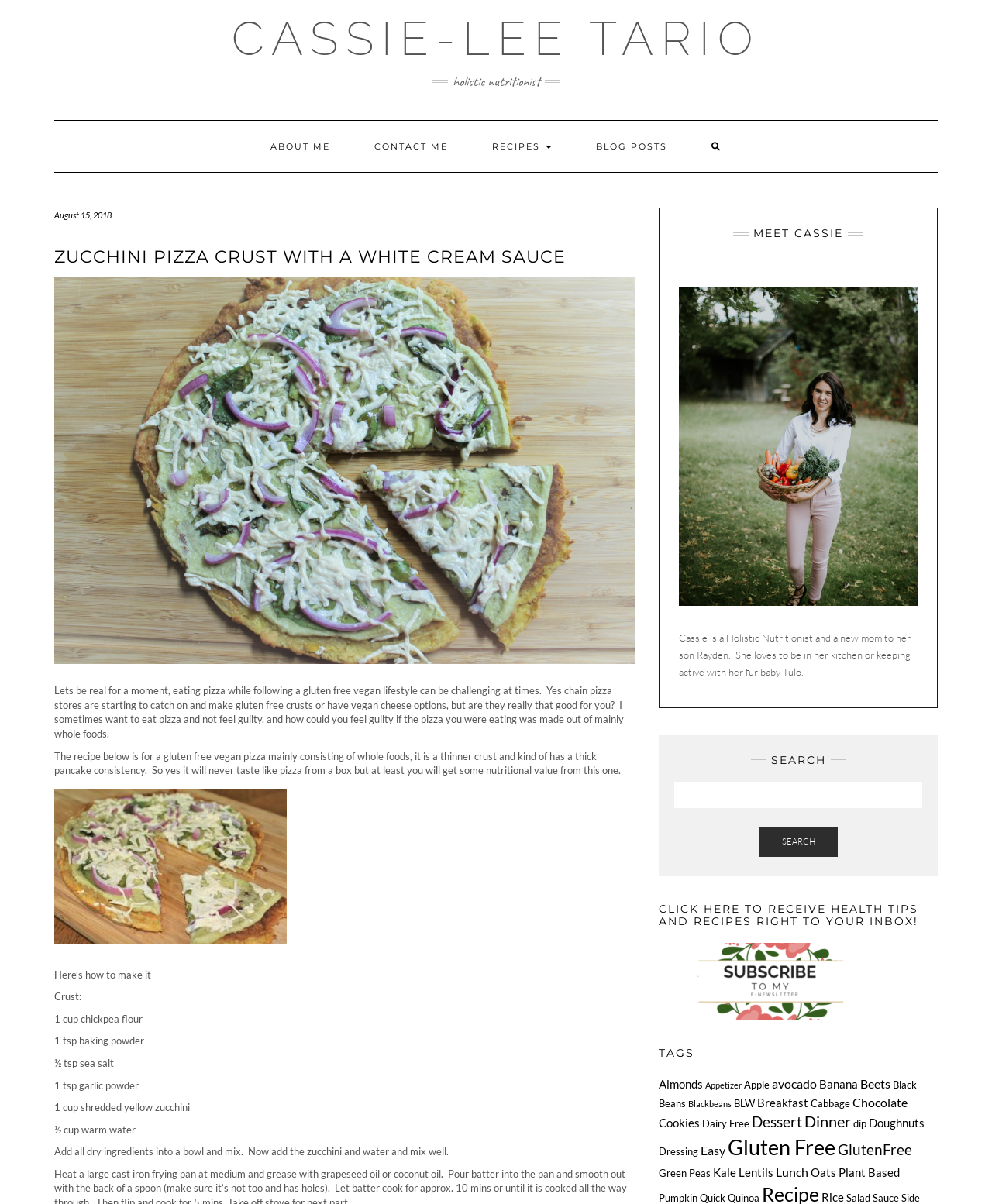What is the name of the author's son?
Please answer the question with as much detail and depth as you can.

The author's son's name can be determined by looking at the text 'Cassie is a Holistic Nutritionist and a new mom to her son Rayden.' which is located in the 'MEET CASSIE' section of the webpage.